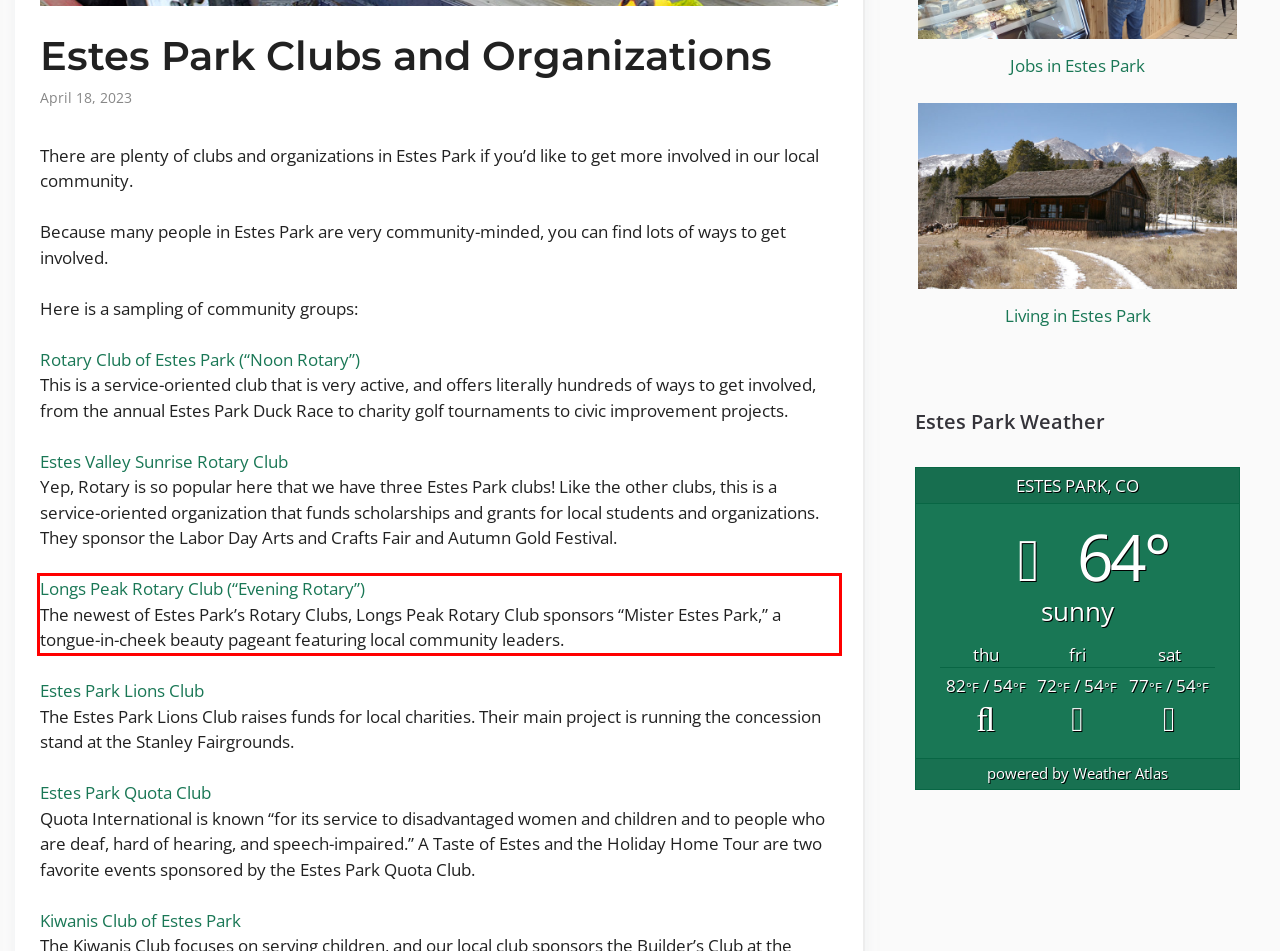Please analyze the provided webpage screenshot and perform OCR to extract the text content from the red rectangle bounding box.

Longs Peak Rotary Club (“Evening Rotary”) The newest of Estes Park’s Rotary Clubs, Longs Peak Rotary Club sponsors “Mister Estes Park,” a tongue-in-cheek beauty pageant featuring local community leaders.